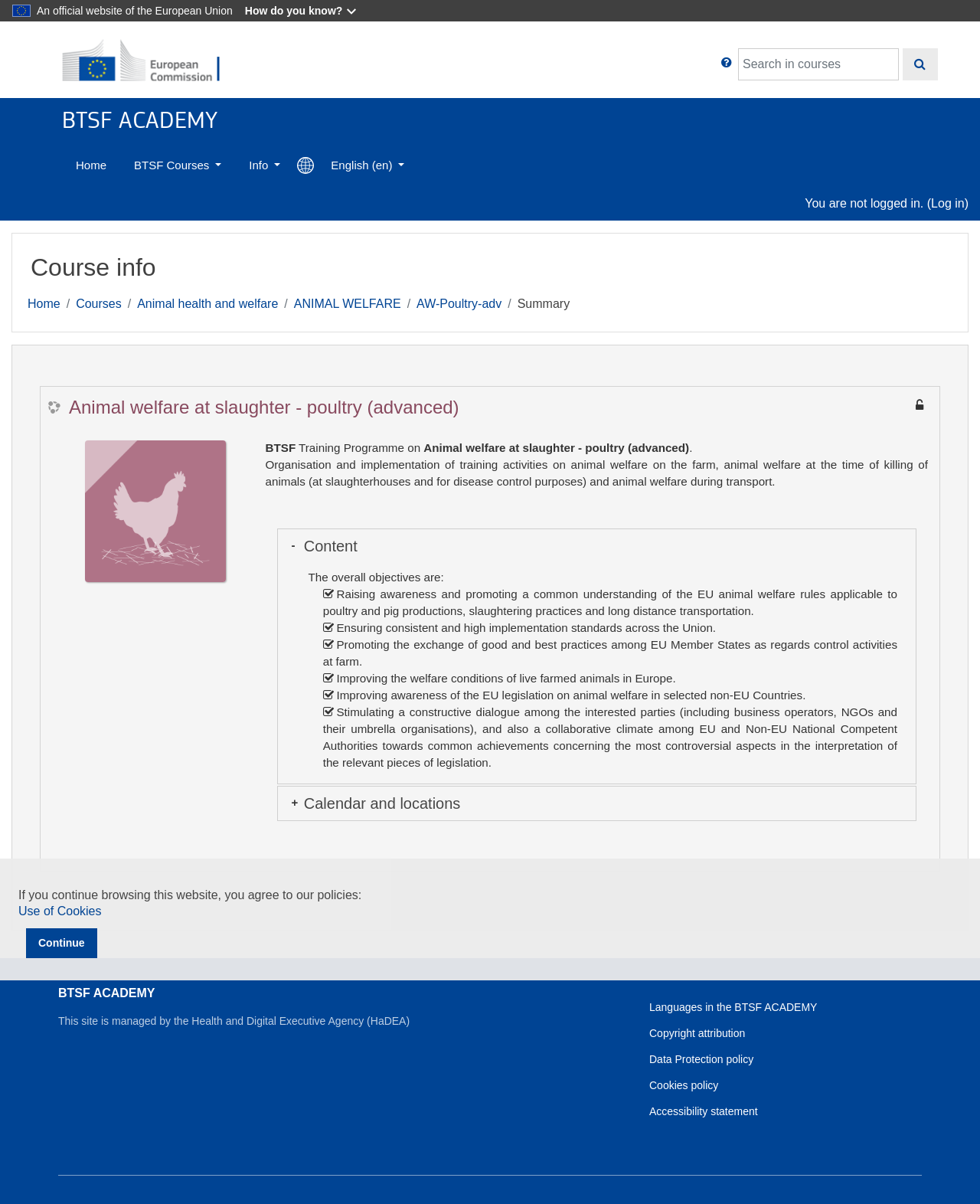Respond with a single word or phrase to the following question: What is the topic of the course?

Animal welfare at slaughter - poultry (advanced)